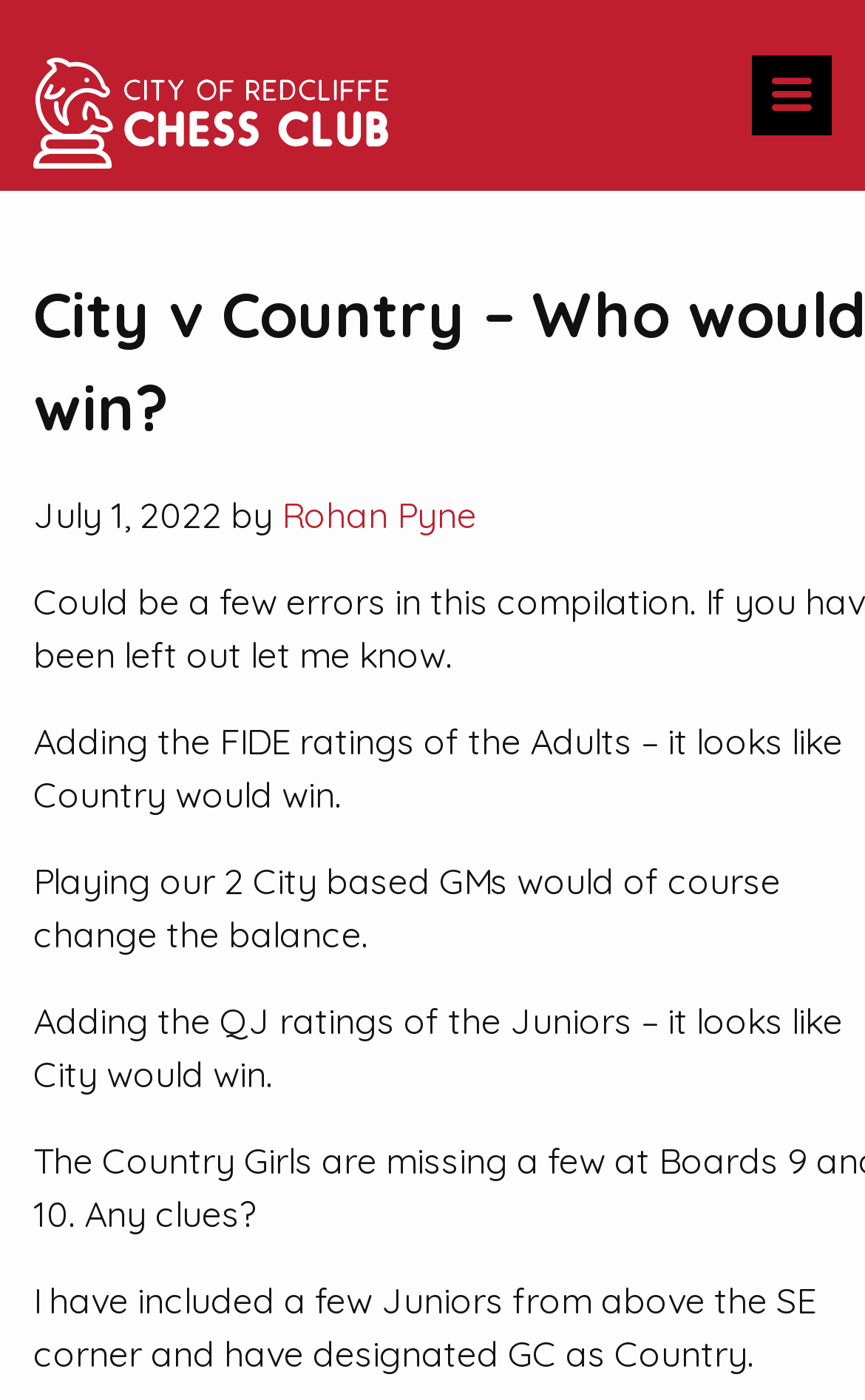Use a single word or phrase to answer the question: 
What is the topic of the article?

Chess ratings